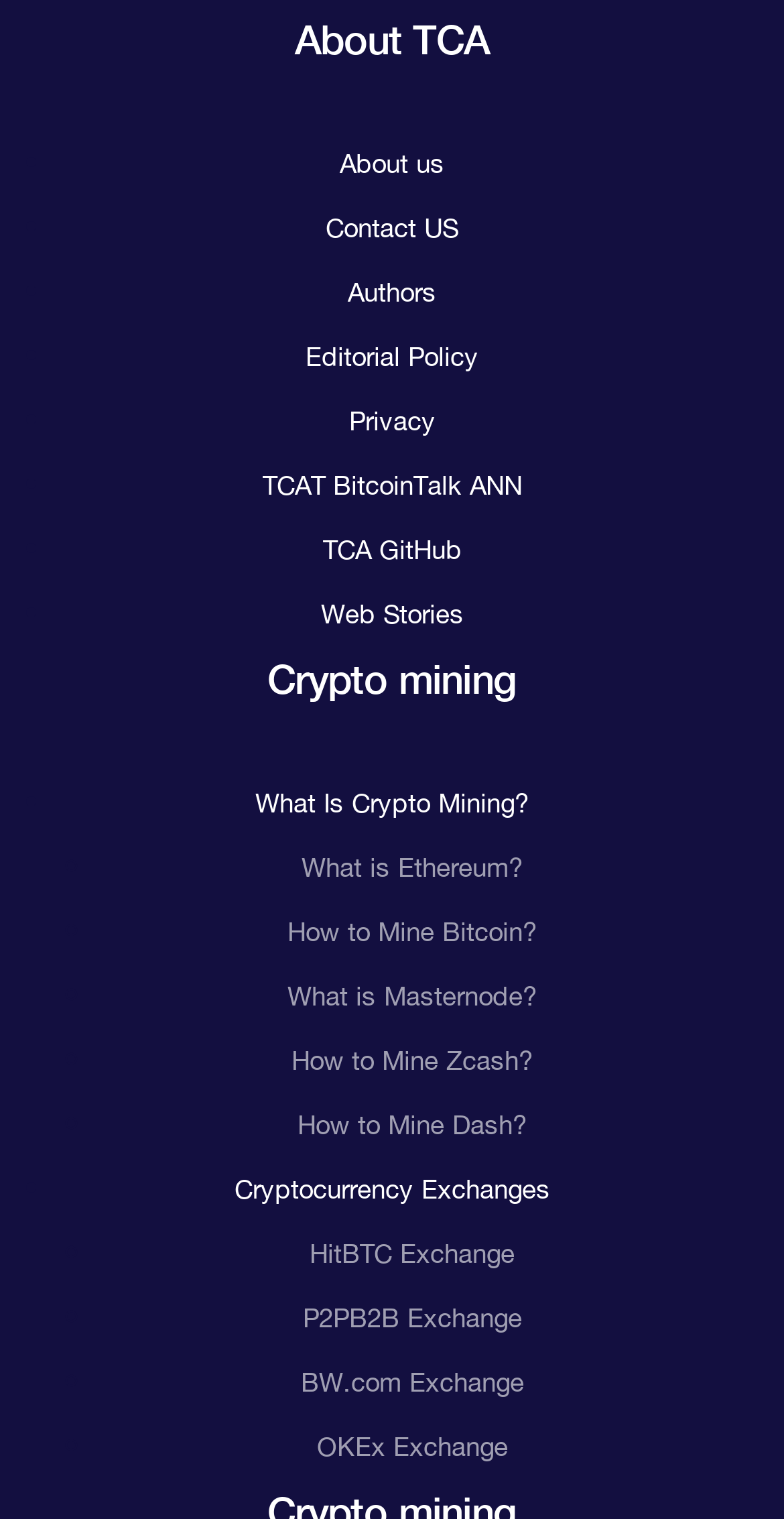Use a single word or phrase to respond to the question:
What is the first link under 'About TCA'?

About us